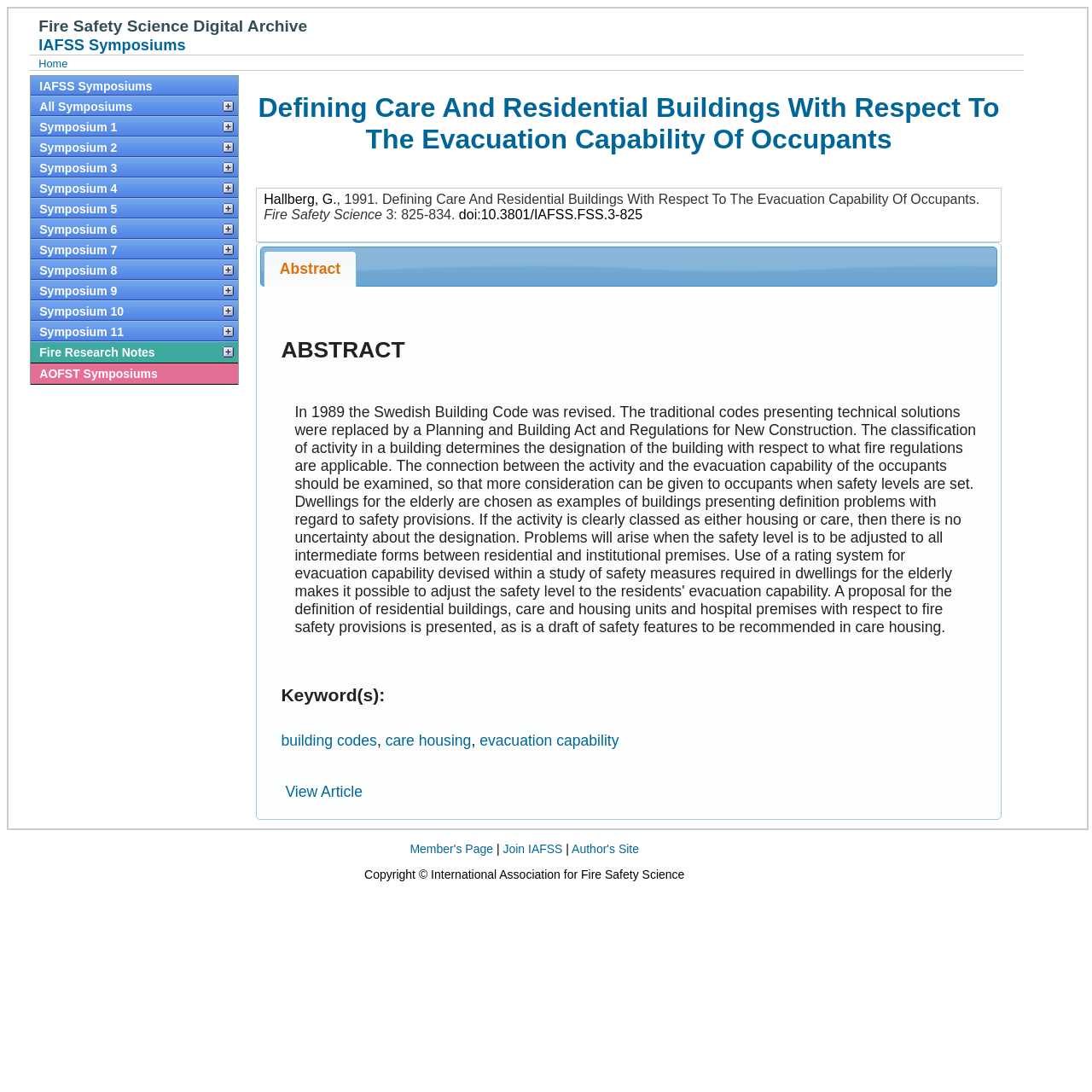Refer to the element description doi:10.3801/IAFSS.FSS.3-825 and identify the corresponding bounding box in the screenshot. Format the coordinates as (top-left x, top-left y, bottom-right x, bottom-right y) with values in the range of 0 to 1.

[0.42, 0.19, 0.588, 0.203]